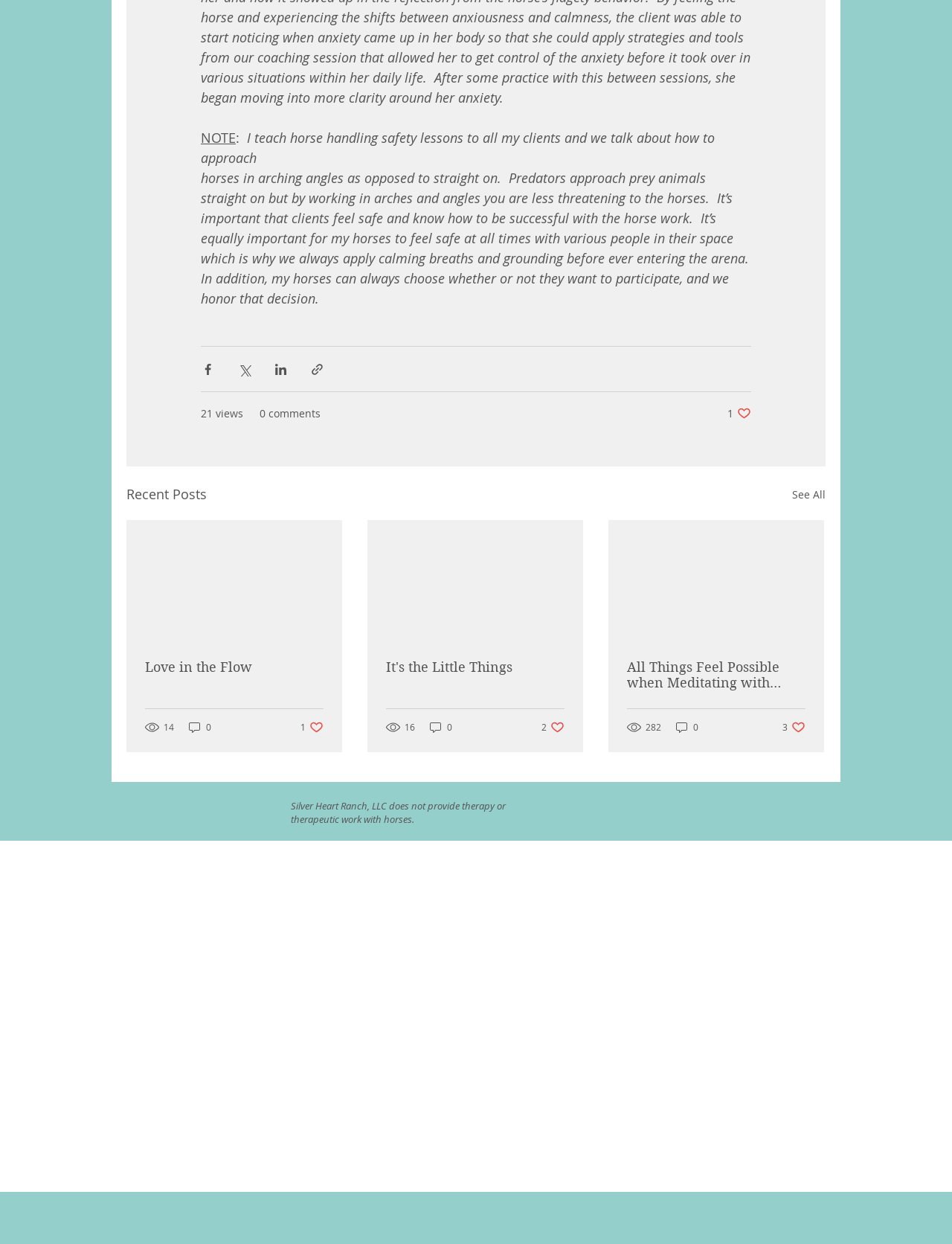What is the address of the ranch?
Using the image, give a concise answer in the form of a single word or short phrase.

851 N. Calle Rinconado, Vail, AZ 85641